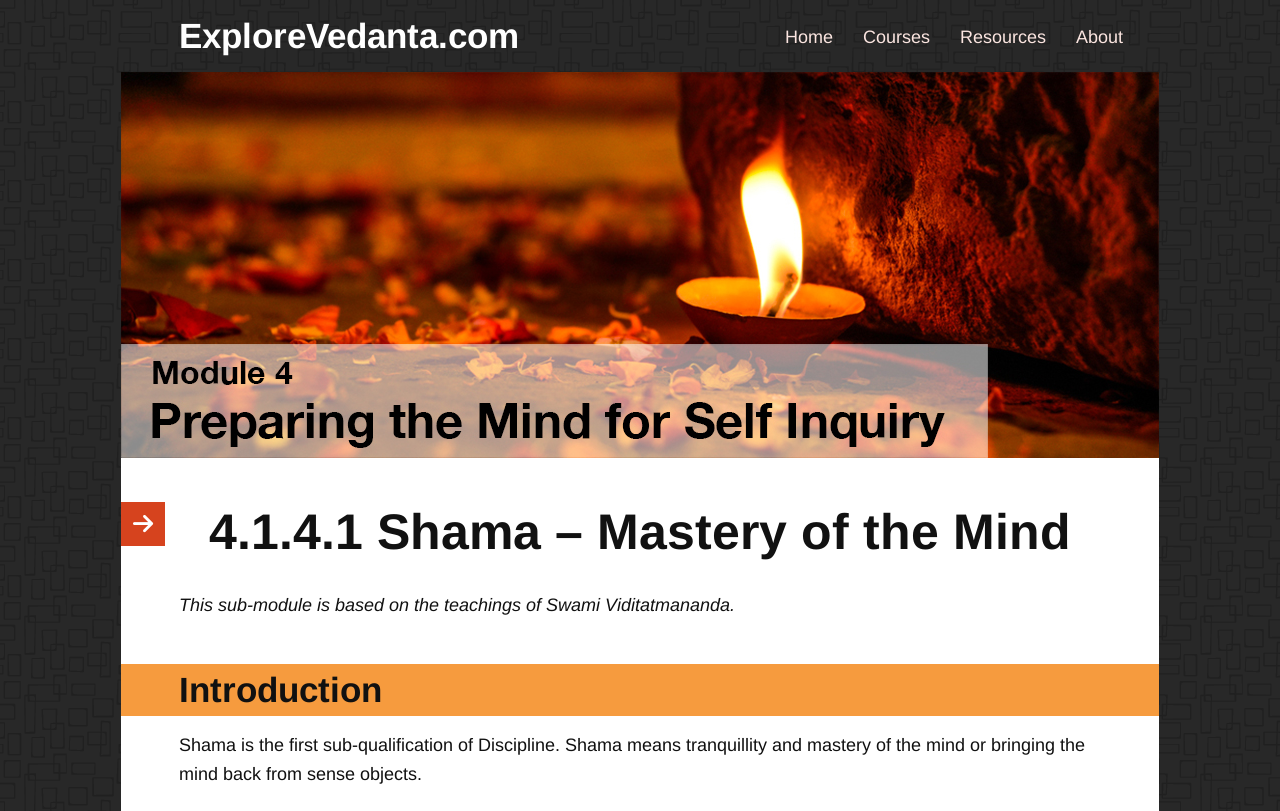Use a single word or phrase to answer the question:
What is the name of the website?

ExploreVedanta.com